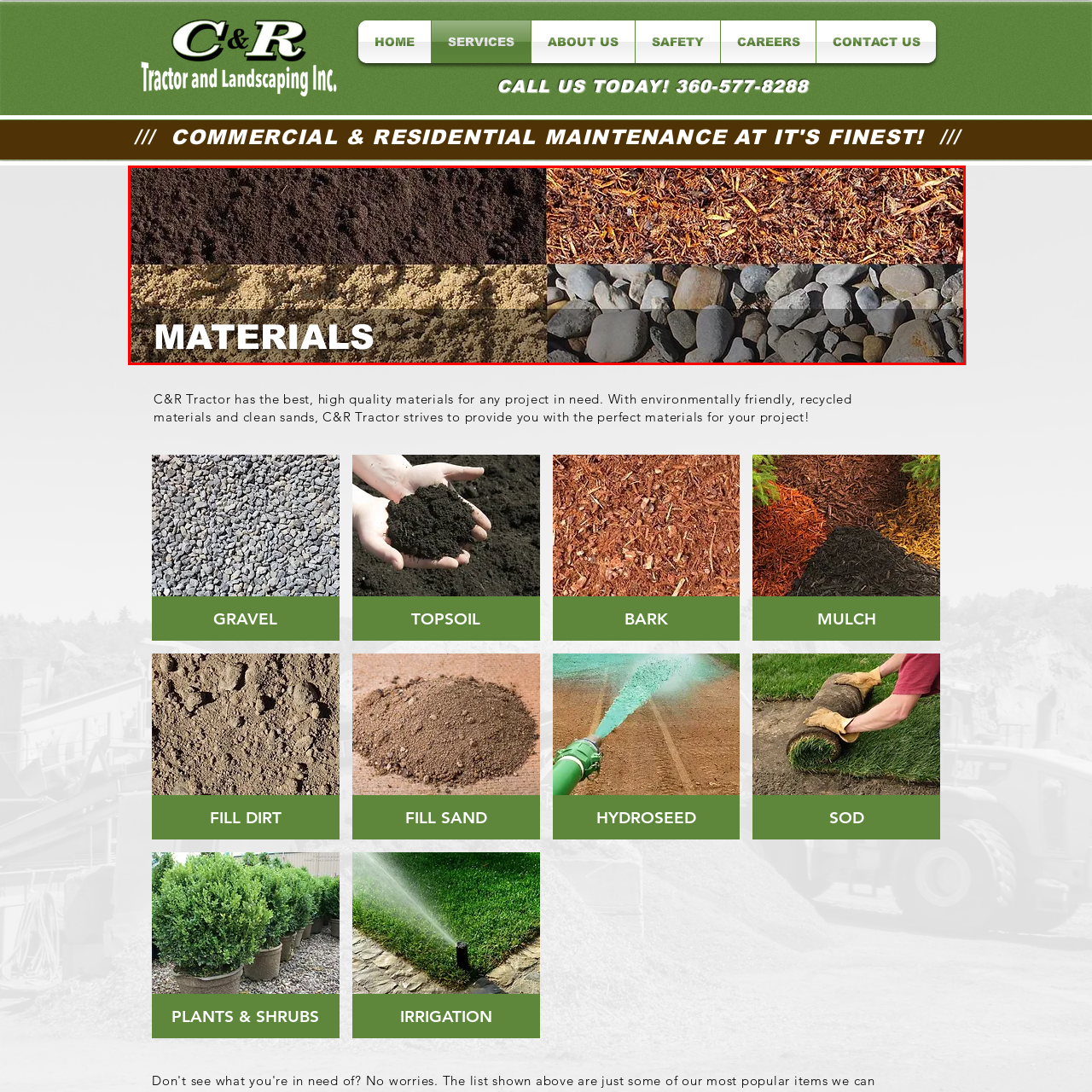Please analyze the image enclosed within the red bounding box and provide a comprehensive answer to the following question based on the image: What is the benefit of the sandy base material?

The sandy base material, showcased in the third section of the grid format, offers excellent drainage, making it an ideal choice for construction and gardening projects where water flow is crucial.